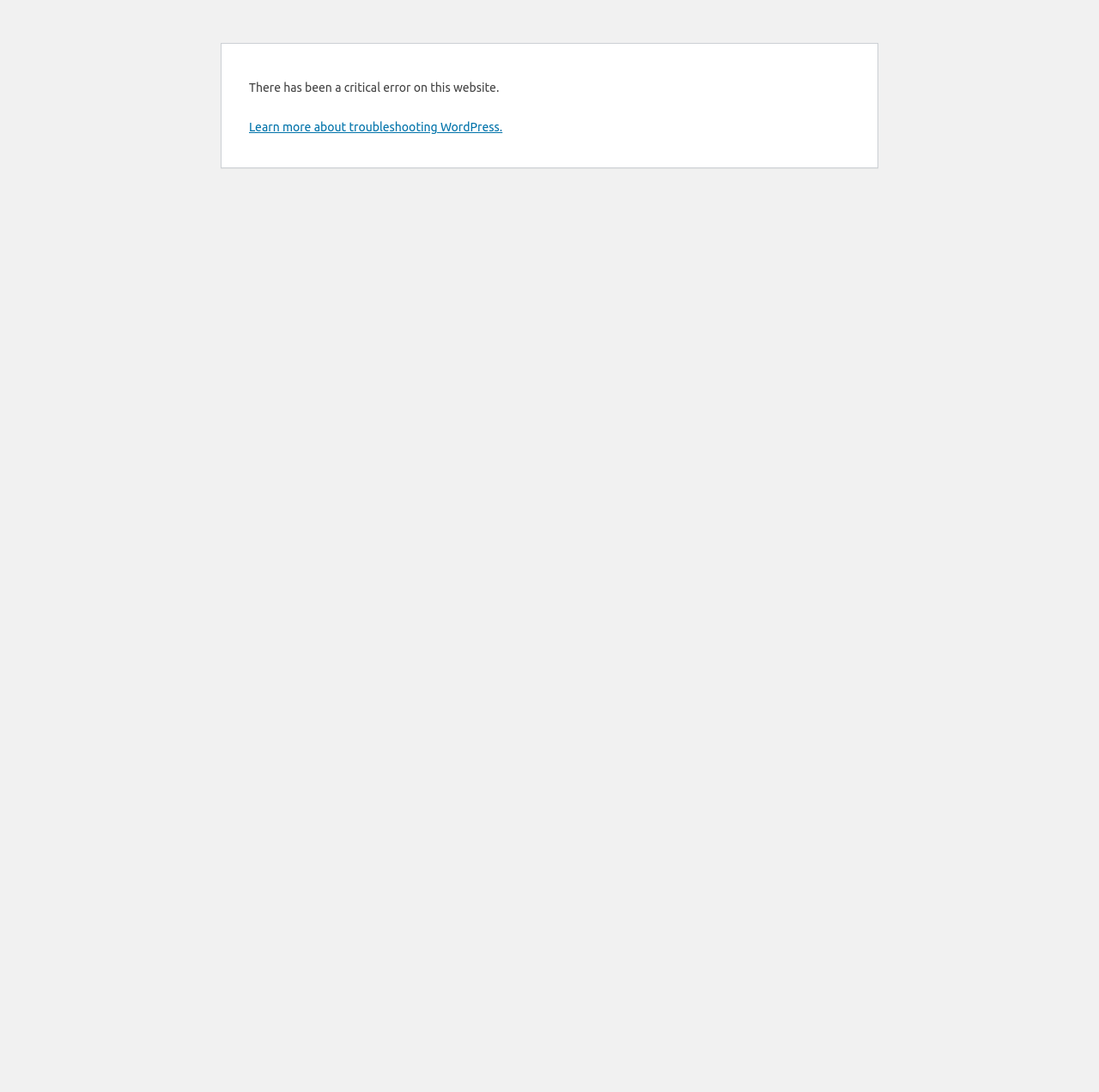Please specify the bounding box coordinates in the format (top-left x, top-left y, bottom-right x, bottom-right y), with values ranging from 0 to 1. Identify the bounding box for the UI component described as follows: alt="Follow On Google News"

None